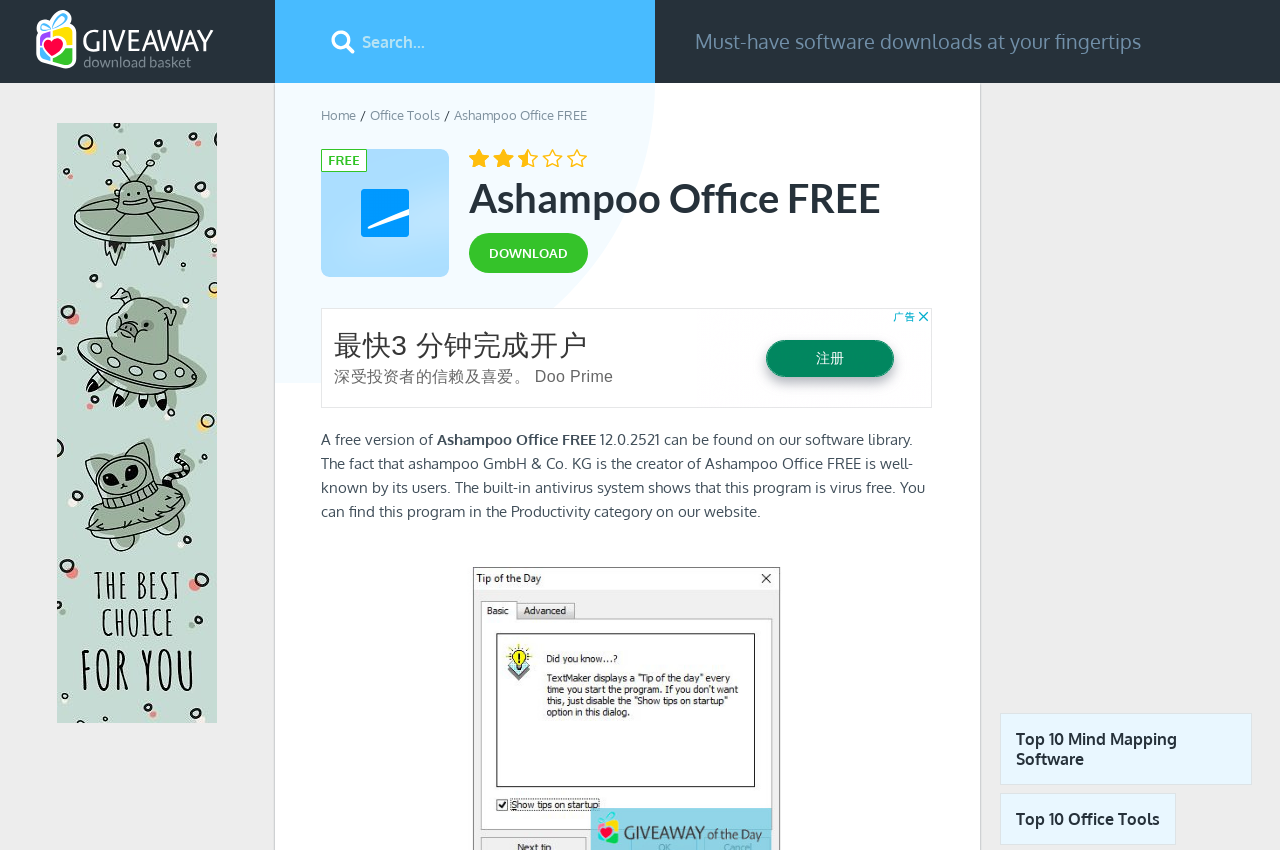Generate a thorough caption that explains the contents of the webpage.

The webpage is focused on downloading Ashampoo Office FREE, a productivity software. At the top left, there is a link to "Software and Games for Windows". Next to it, there is a search bar with a placeholder text "Search...". A small button is located to the right of the search bar. 

Below the search bar, there is a heading that reads "Must-have software downloads at your fingertips". On the same line, there are three links: "Home", "Office Tools", and "Ashampoo Office FREE". The "Ashampoo Office FREE" link is followed by a heading with the same text, and a "DOWNLOAD" link below it.

To the right of the "DOWNLOAD" link, there is an advertisement iframe. Below the advertisement, there is a paragraph of text that describes Ashampoo Office FREE, including its version number, creator, and category. 

At the bottom right of the page, there is another advertisement iframe. Below it, there are two links: "Top 10 Mind Mapping Software" and "Top 10 Office Tools".